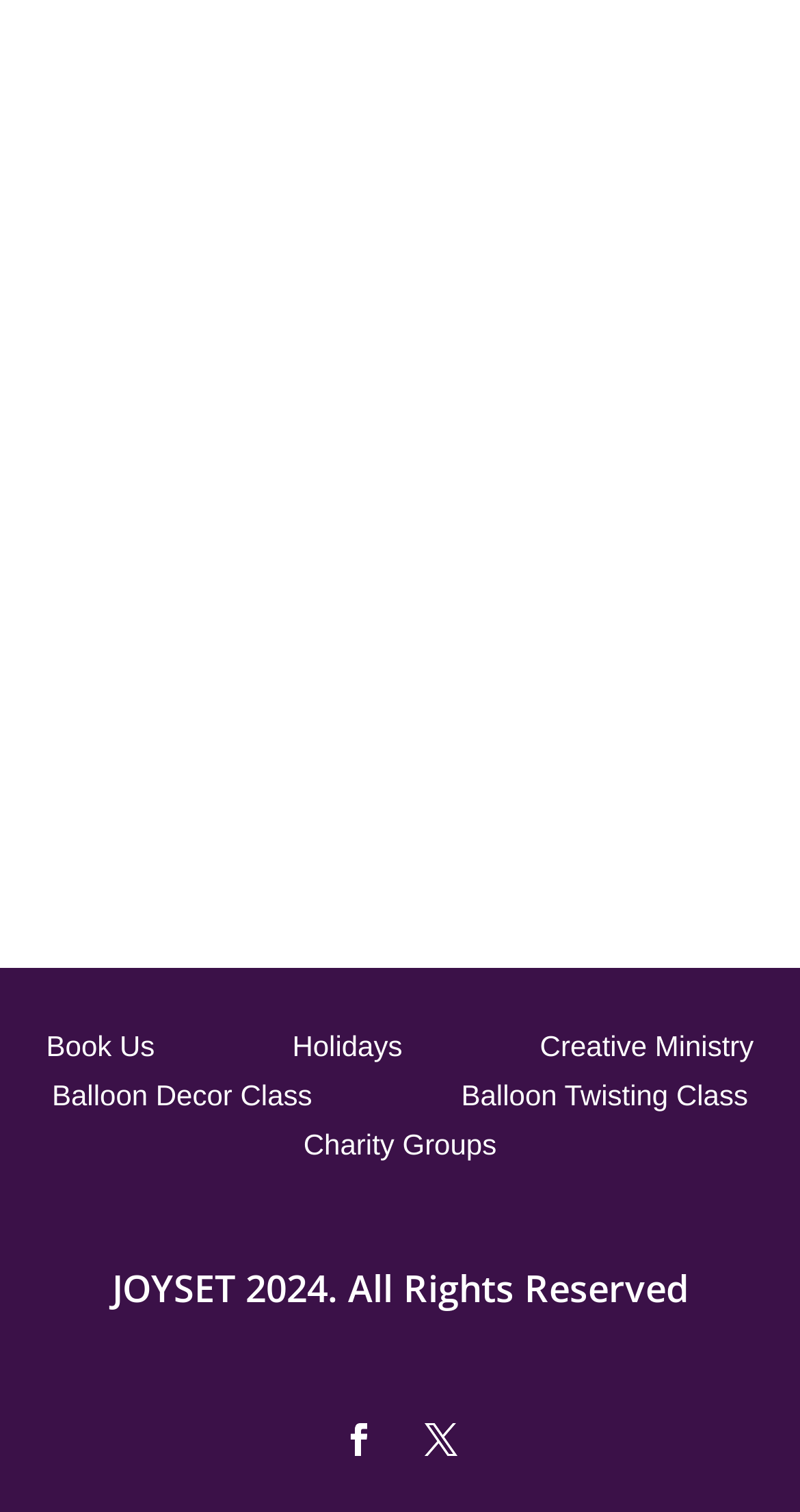Provide a brief response using a word or short phrase to this question:
What is the copyright statement on the webpage?

JOYSET 2024. All Rights Reserved